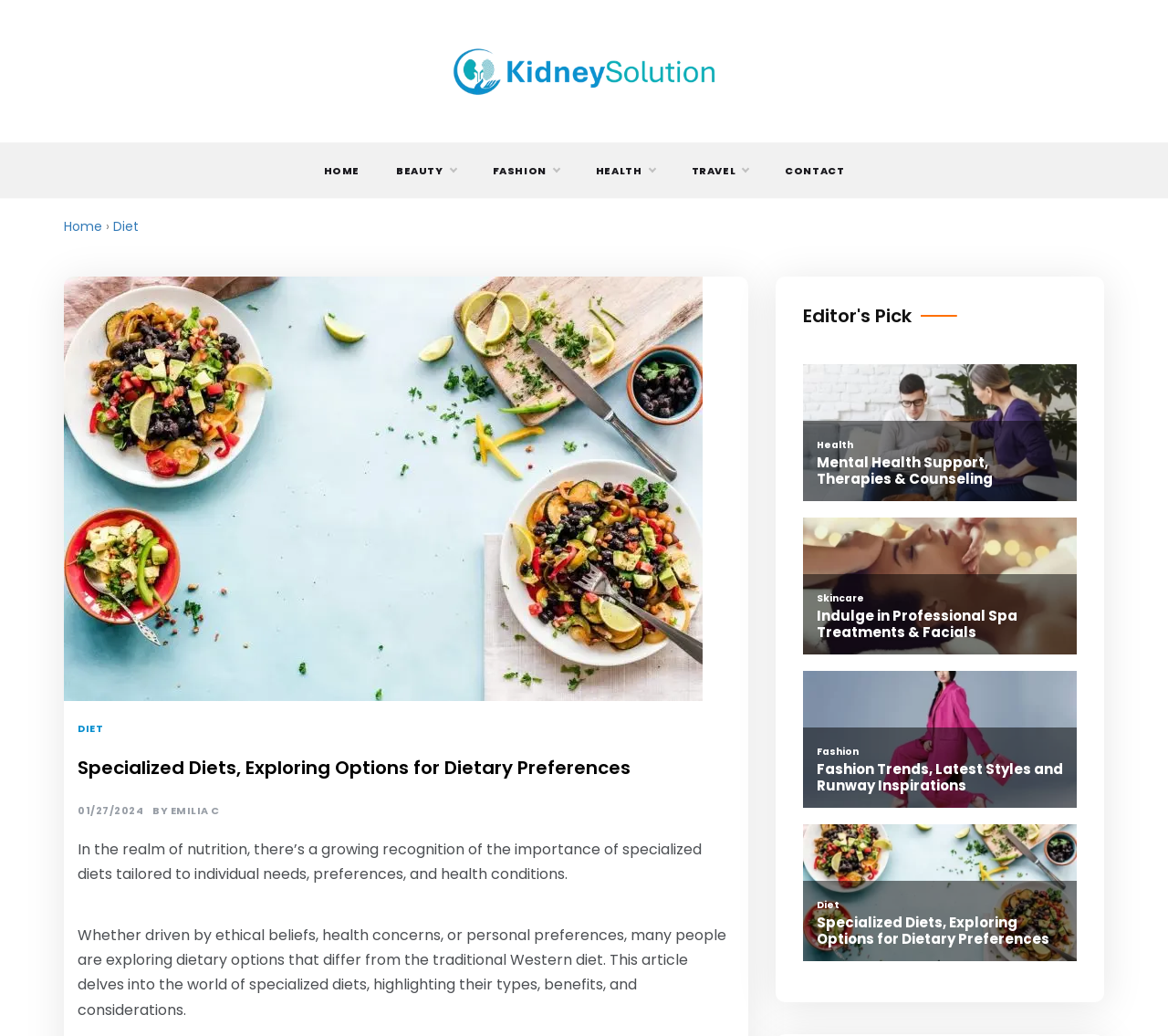What is the title of the article?
Provide an in-depth and detailed explanation in response to the question.

The title of the article is located below the navigation menu, and it says 'Specialized Diets, Exploring Options for Dietary Preferences'. This title is also an image, and it has a corresponding link.